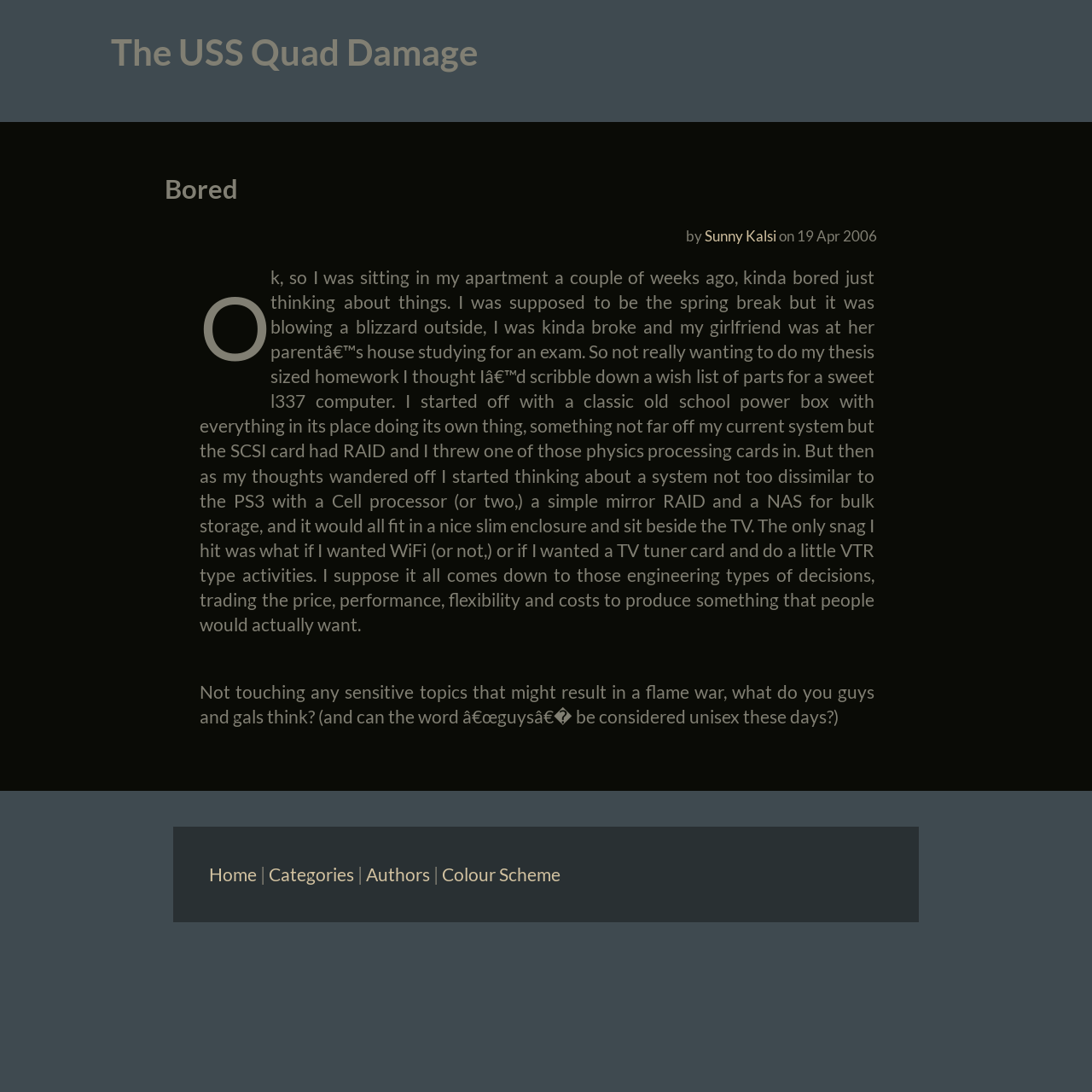With reference to the image, please provide a detailed answer to the following question: What is the topic of the post?

The topic of the post is about computer parts, as the author is discussing their wish list of parts for a sweet computer and is considering different components such as a Cell processor, RAID, and a NAS for bulk storage.